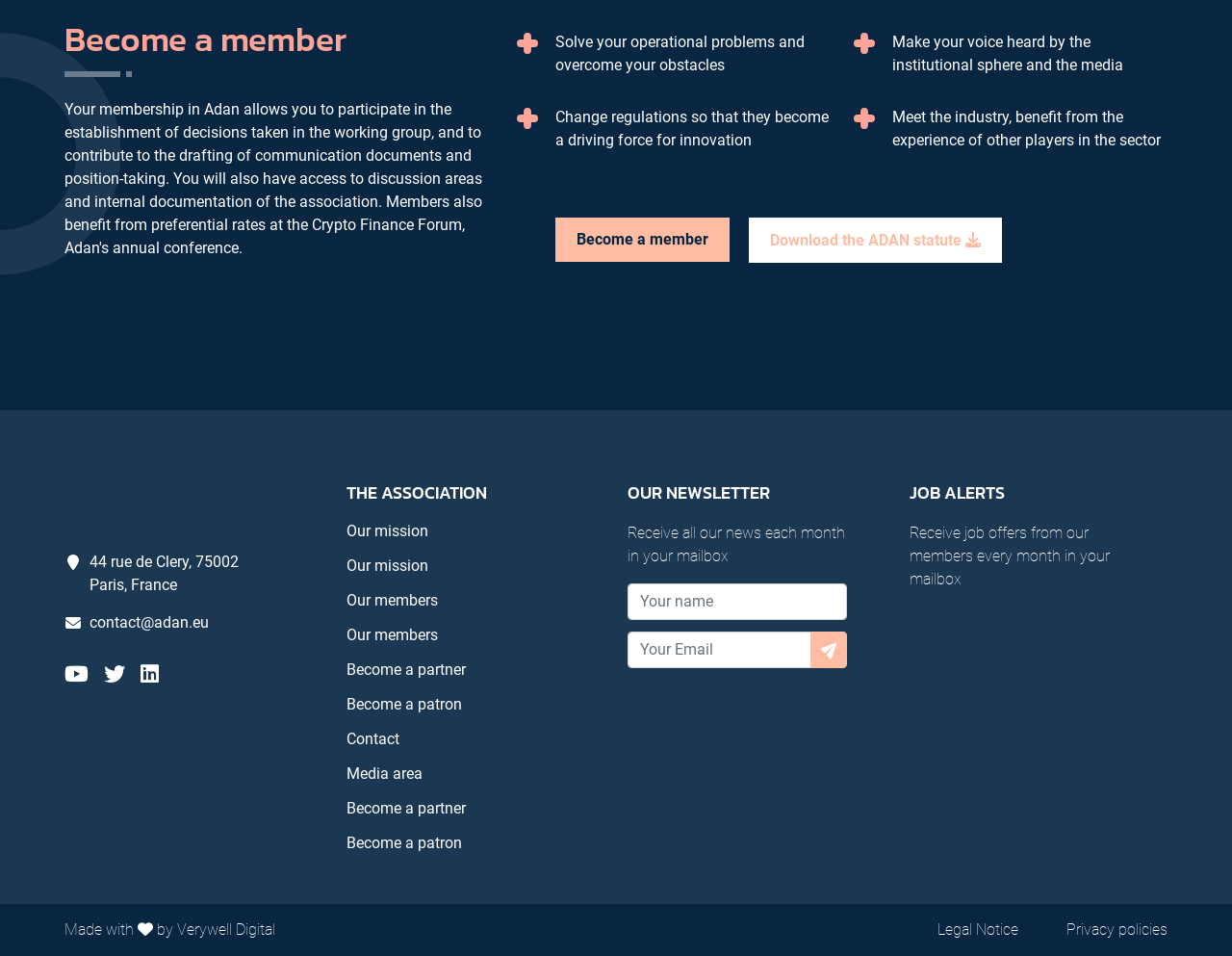Respond to the following question using a concise word or phrase: 
What is the benefit of becoming a member?

Make voice heard